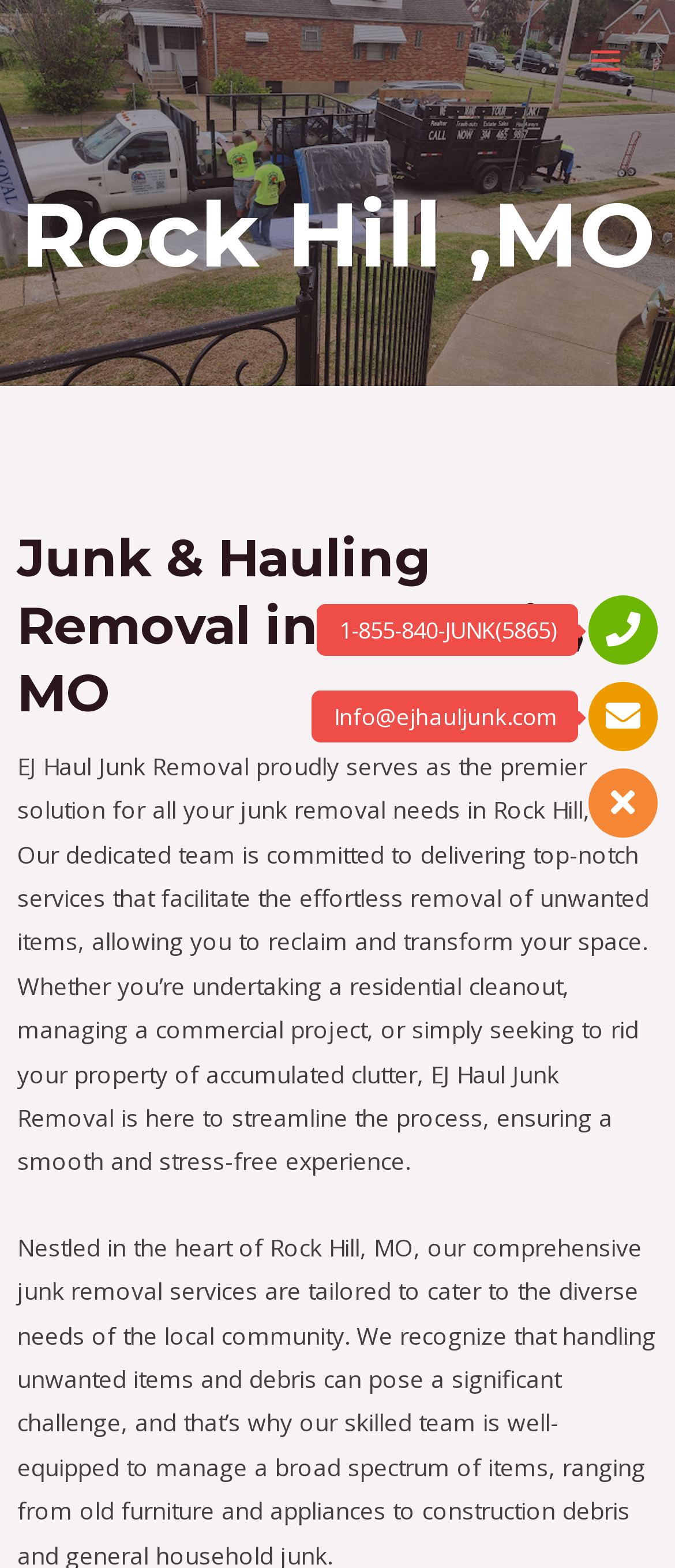Your task is to extract the text of the main heading from the webpage.

Rock Hill ,MO